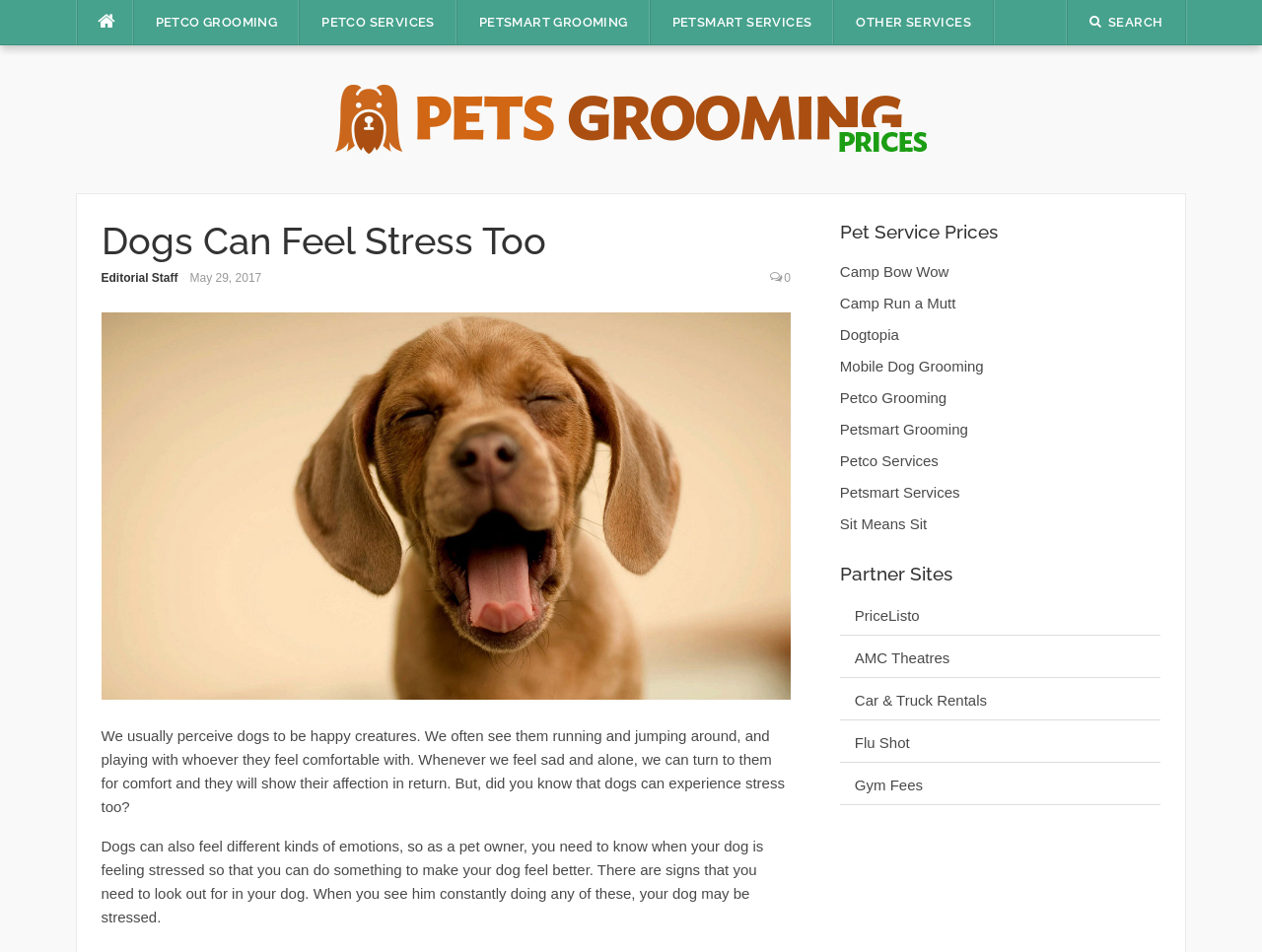How many types of emotions can dogs feel?
Using the information from the image, answer the question thoroughly.

According to the article, dogs can feel different kinds of emotions, which is mentioned in the text 'Dogs can also feel different kinds of emotions, so as a pet owner, you need to know when your dog is feeling stressed so that you can do something to make your dog feel better'.